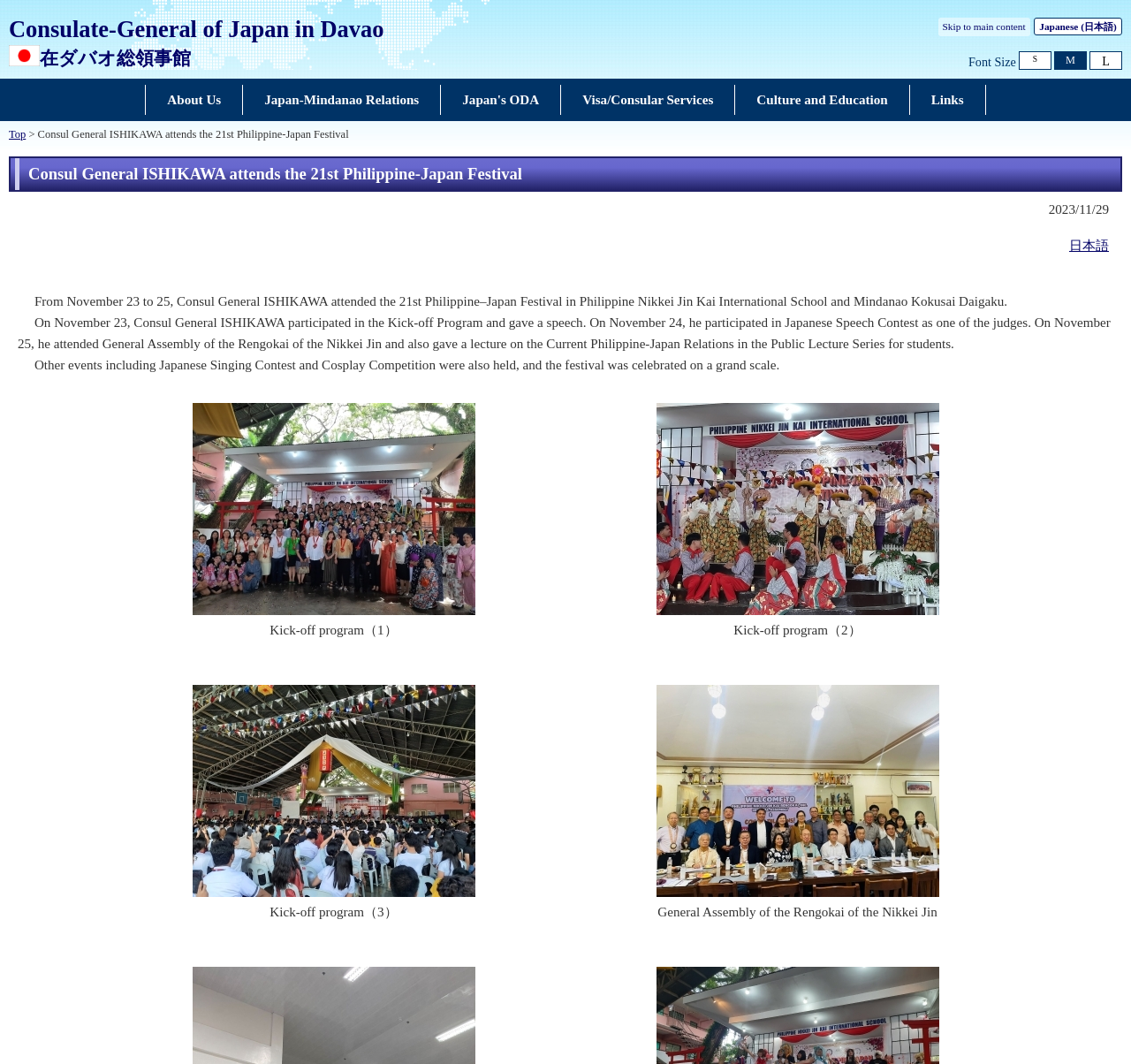Please find the bounding box coordinates for the clickable element needed to perform this instruction: "Go to About Us page".

[0.142, 0.081, 0.201, 0.107]